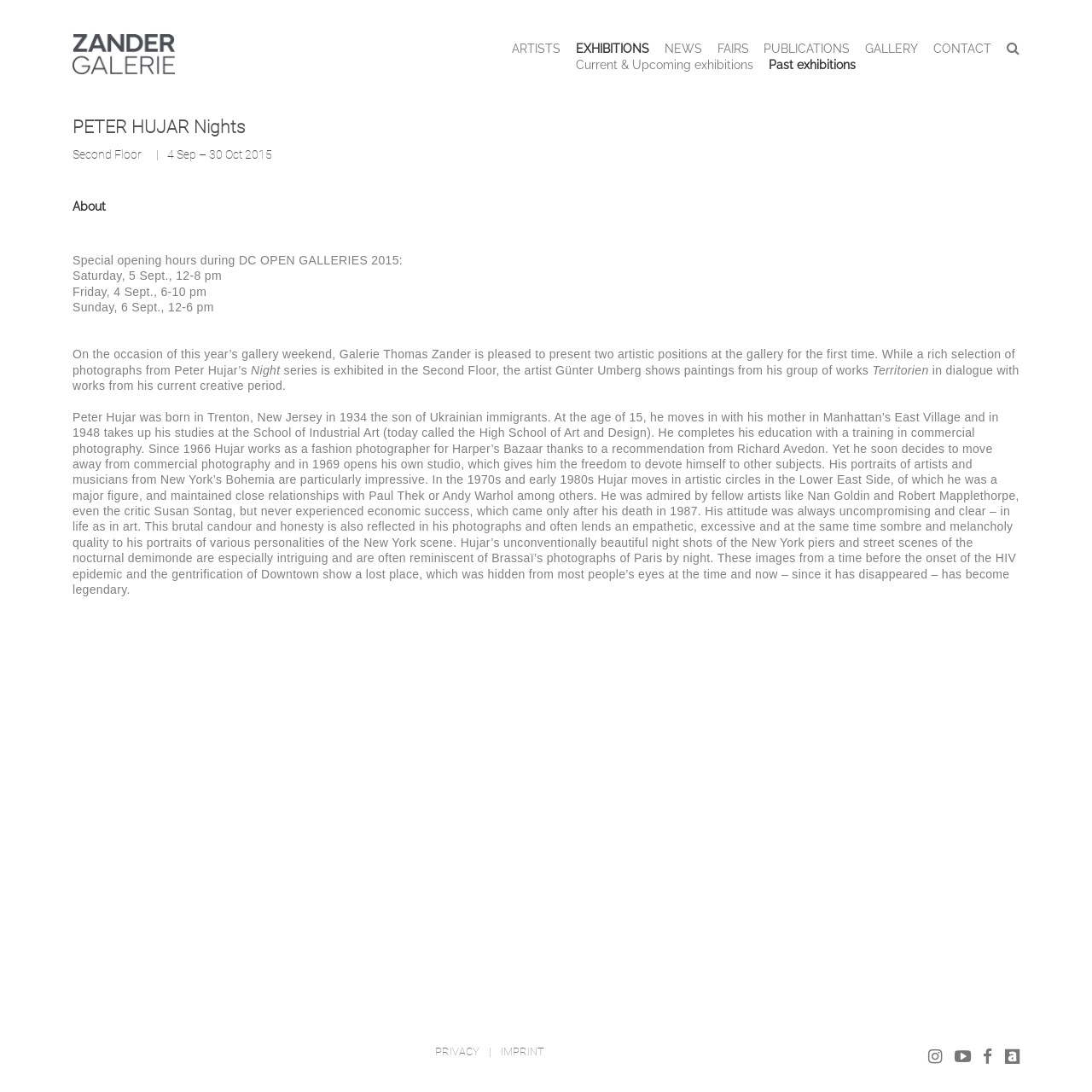What is the name of the gallery?
Using the image, give a concise answer in the form of a single word or short phrase.

Galerie Thomas Zander